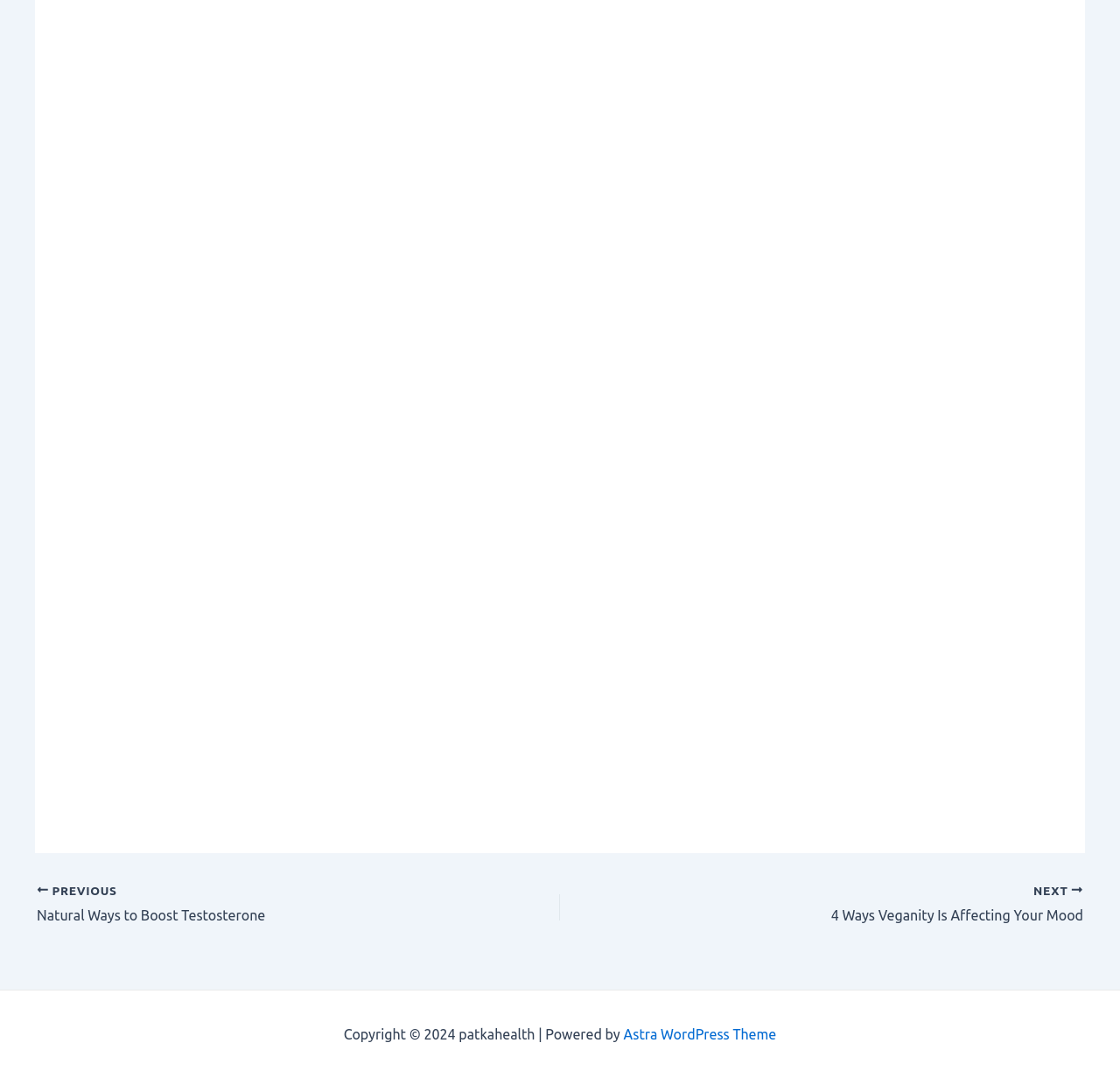What is the theme of the website?
Give a single word or phrase answer based on the content of the image.

Health